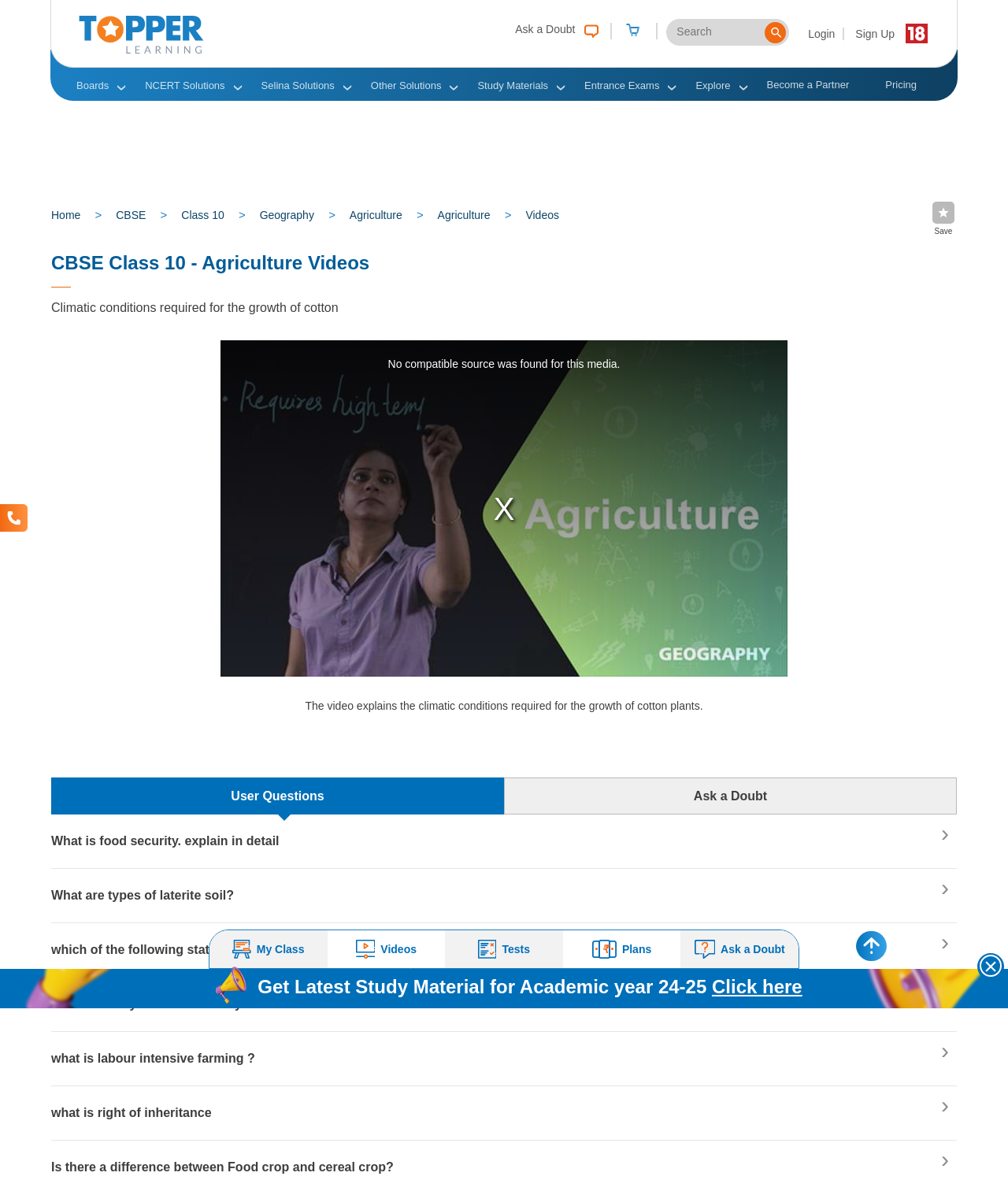Can you pinpoint the bounding box coordinates for the clickable element required for this instruction: "Ask a doubt"? The coordinates should be four float numbers between 0 and 1, i.e., [left, top, right, bottom].

[0.511, 0.016, 0.594, 0.034]